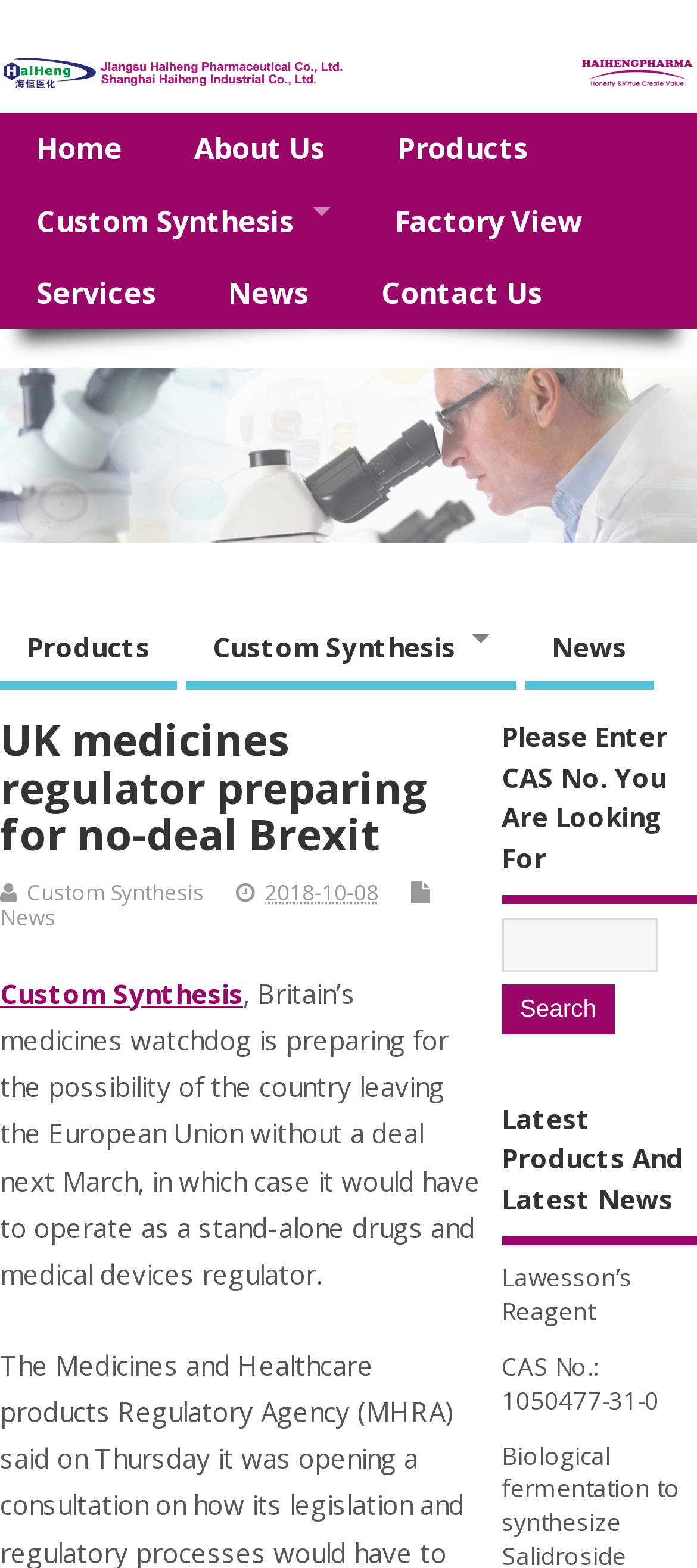Find the bounding box coordinates of the clickable area required to complete the following action: "search for a product".

[0.72, 0.585, 0.944, 0.62]